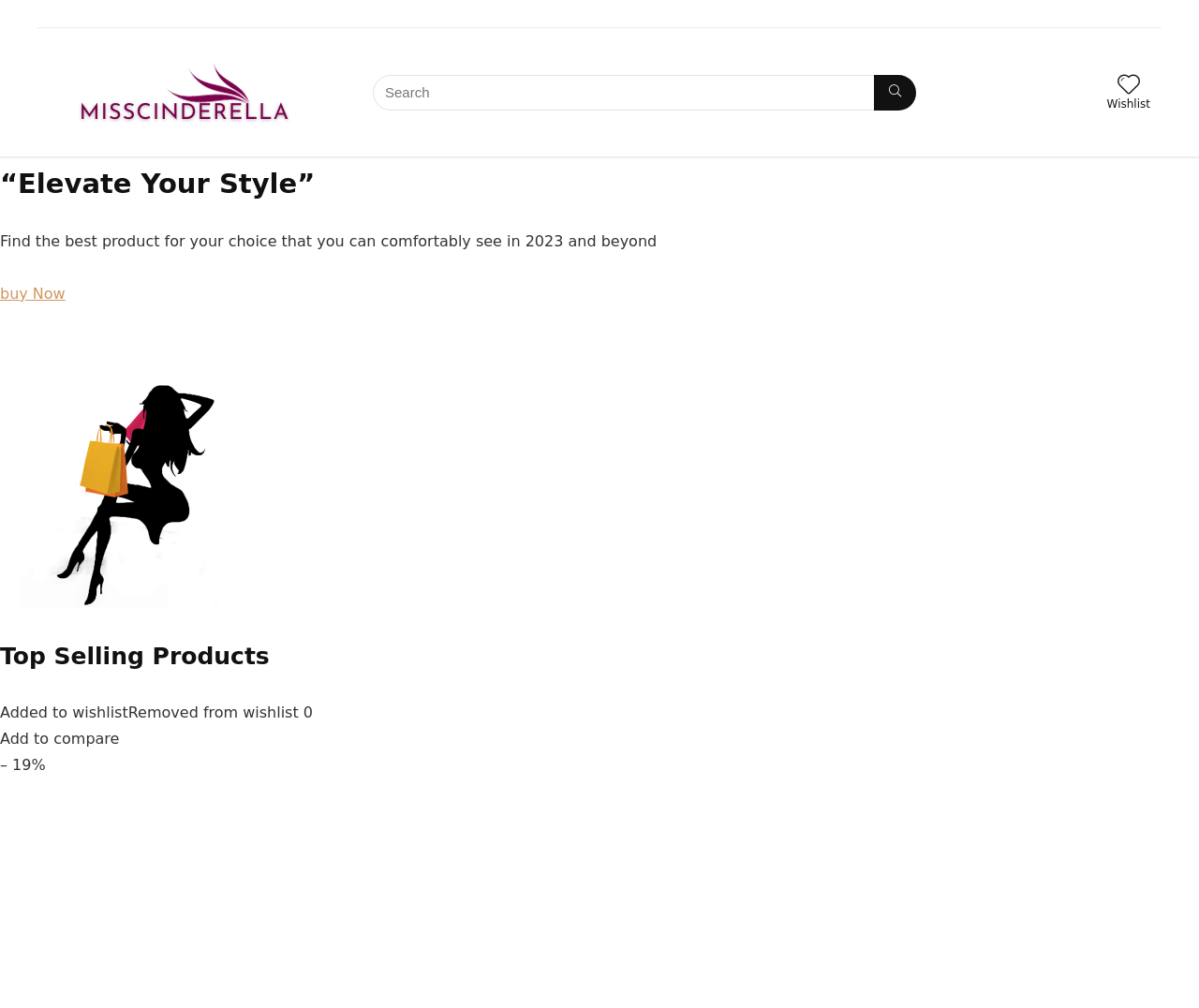Give a one-word or short-phrase answer to the following question: 
What is the text on the top-left corner?

misscinderella